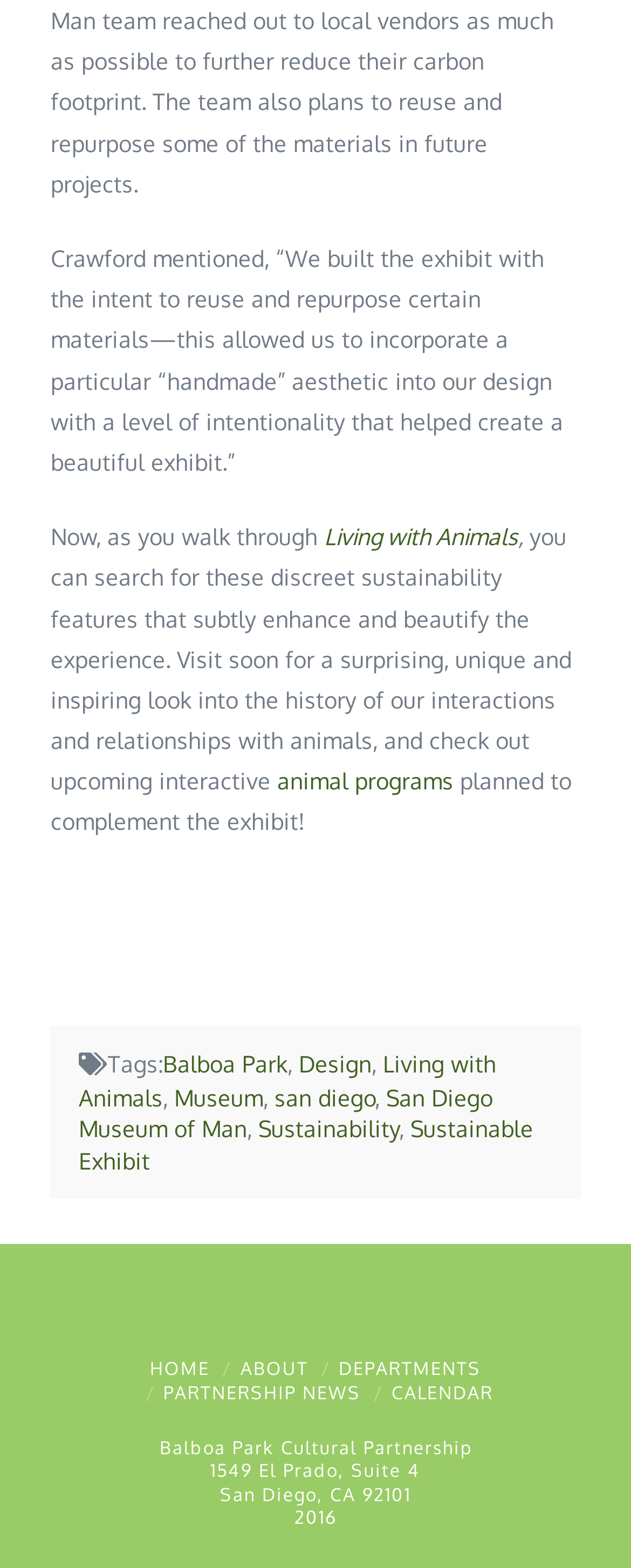Could you determine the bounding box coordinates of the clickable element to complete the instruction: "Explore 'San Diego Museum of Man'"? Provide the coordinates as four float numbers between 0 and 1, i.e., [left, top, right, bottom].

[0.125, 0.691, 0.781, 0.729]